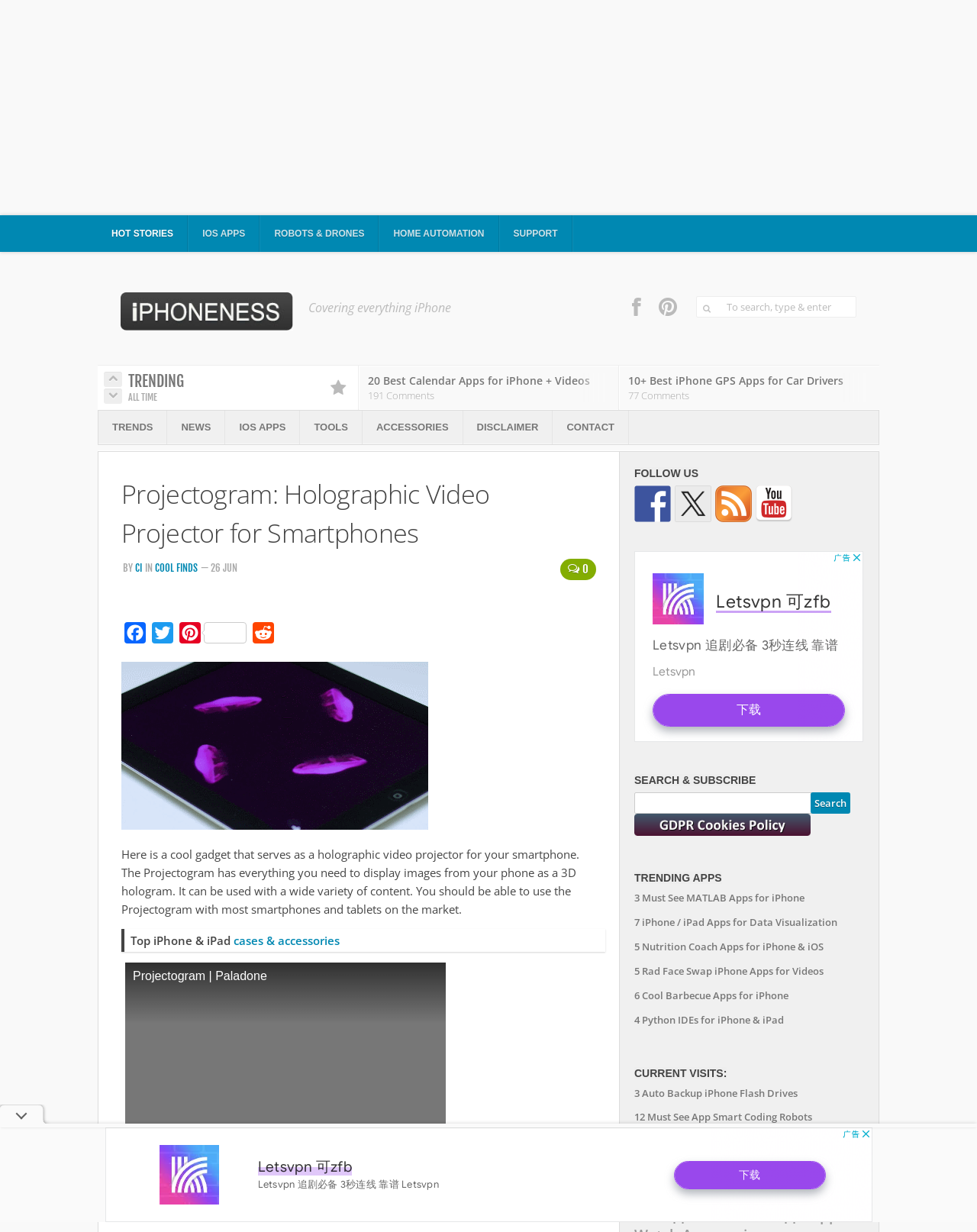Could you highlight the region that needs to be clicked to execute the instruction: "Learn about Projectogram"?

[0.124, 0.52, 0.593, 0.577]